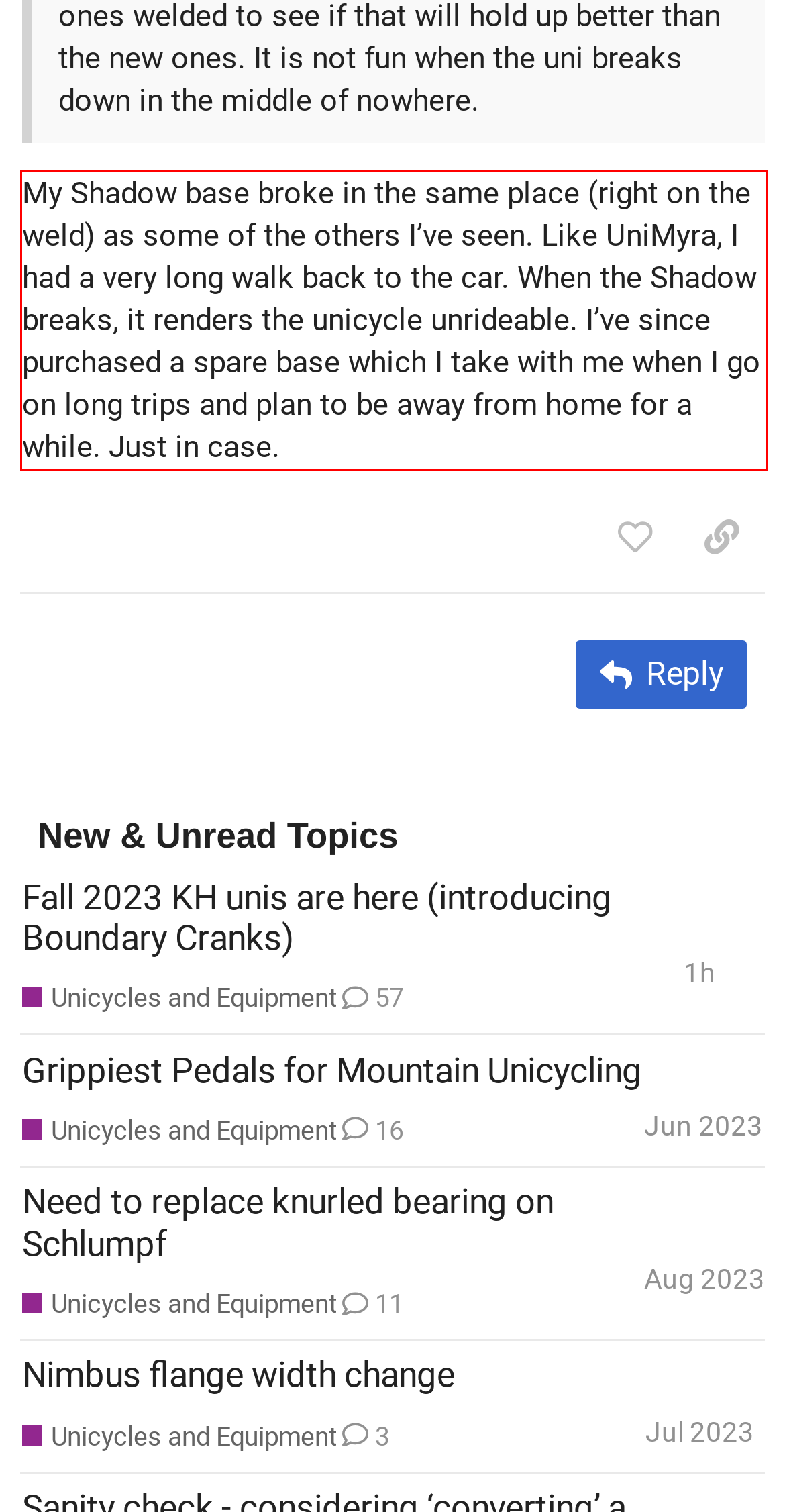Please analyze the provided webpage screenshot and perform OCR to extract the text content from the red rectangle bounding box.

My Shadow base broke in the same place (right on the weld) as some of the others I’ve seen. Like UniMyra, I had a very long walk back to the car. When the Shadow breaks, it renders the unicycle unrideable. I’ve since purchased a spare base which I take with me when I go on long trips and plan to be away from home for a while. Just in case.